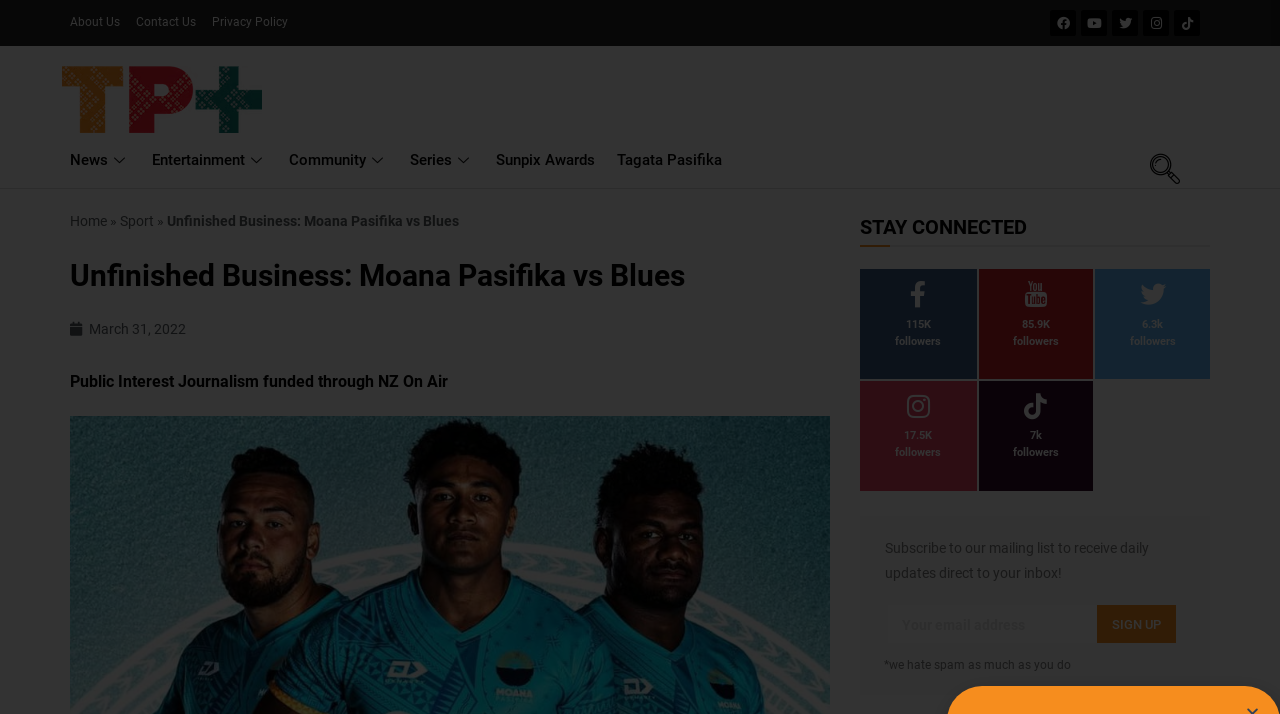Pinpoint the bounding box coordinates of the area that must be clicked to complete this instruction: "Check WATCHERS".

None